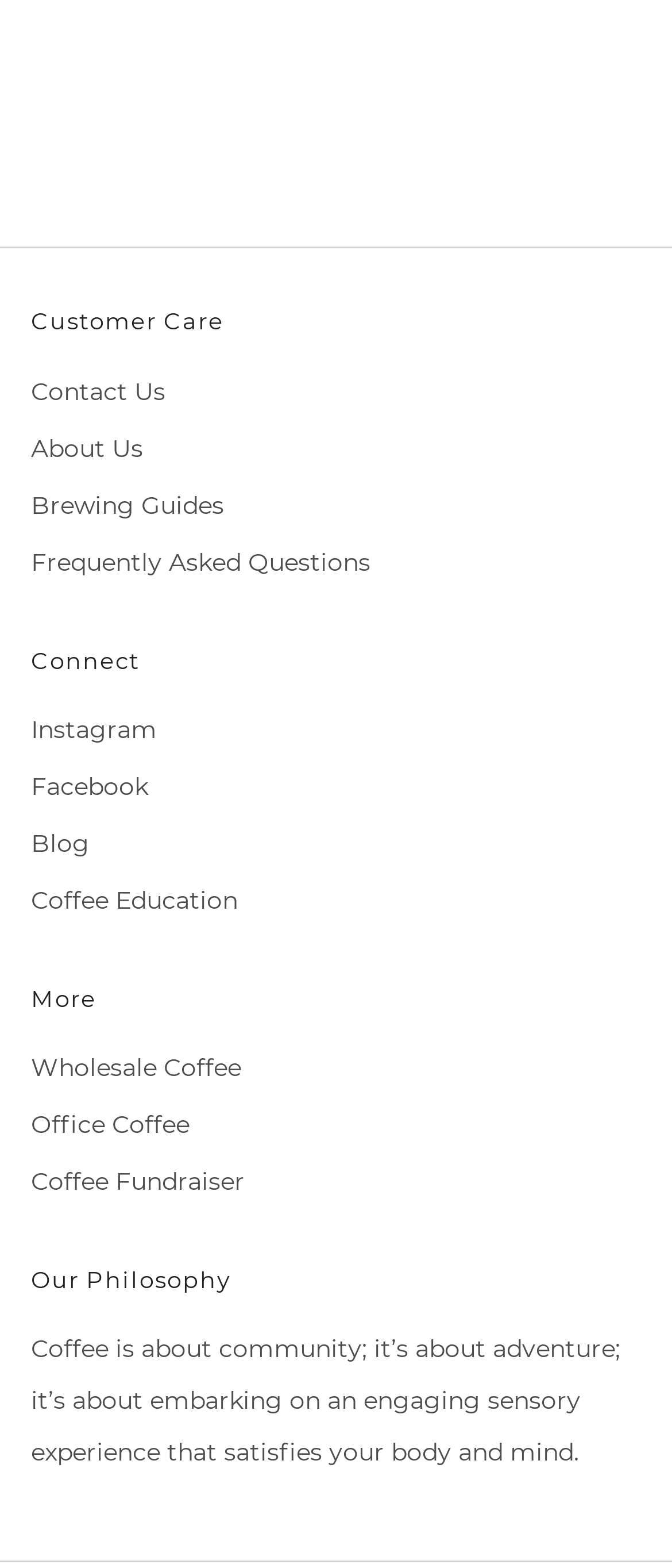Find the bounding box coordinates of the element I should click to carry out the following instruction: "view terms of service".

None